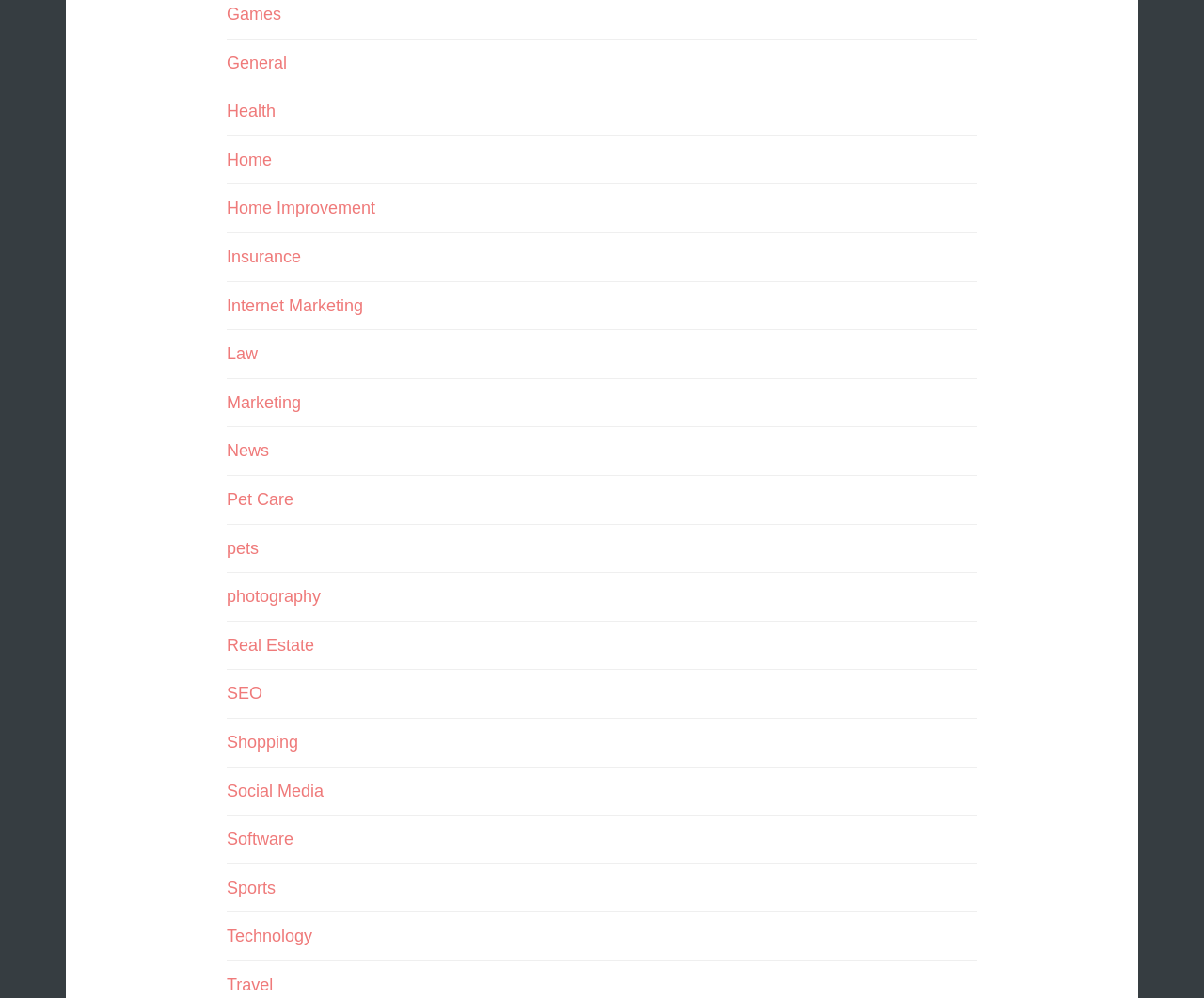Please identify the bounding box coordinates of the element's region that needs to be clicked to fulfill the following instruction: "Go to the Travel page". The bounding box coordinates should consist of four float numbers between 0 and 1, i.e., [left, top, right, bottom].

[0.188, 0.977, 0.227, 0.996]